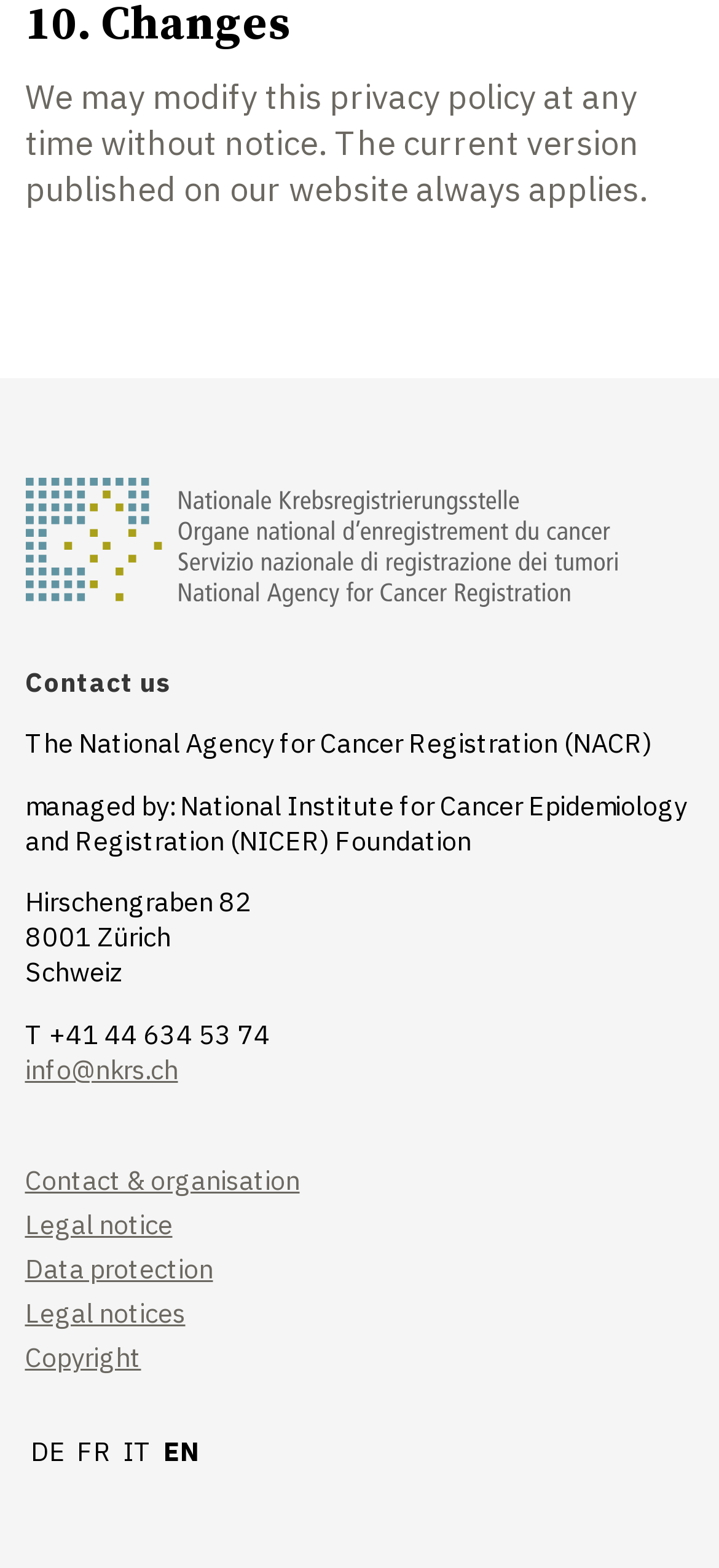Could you please study the image and provide a detailed answer to the question:
What is the address of the agency?

The address of the agency can be found in the StaticText elements with the texts 'Hirschengraben 82' and '8001 Zürich' which are located near the top of the webpage.